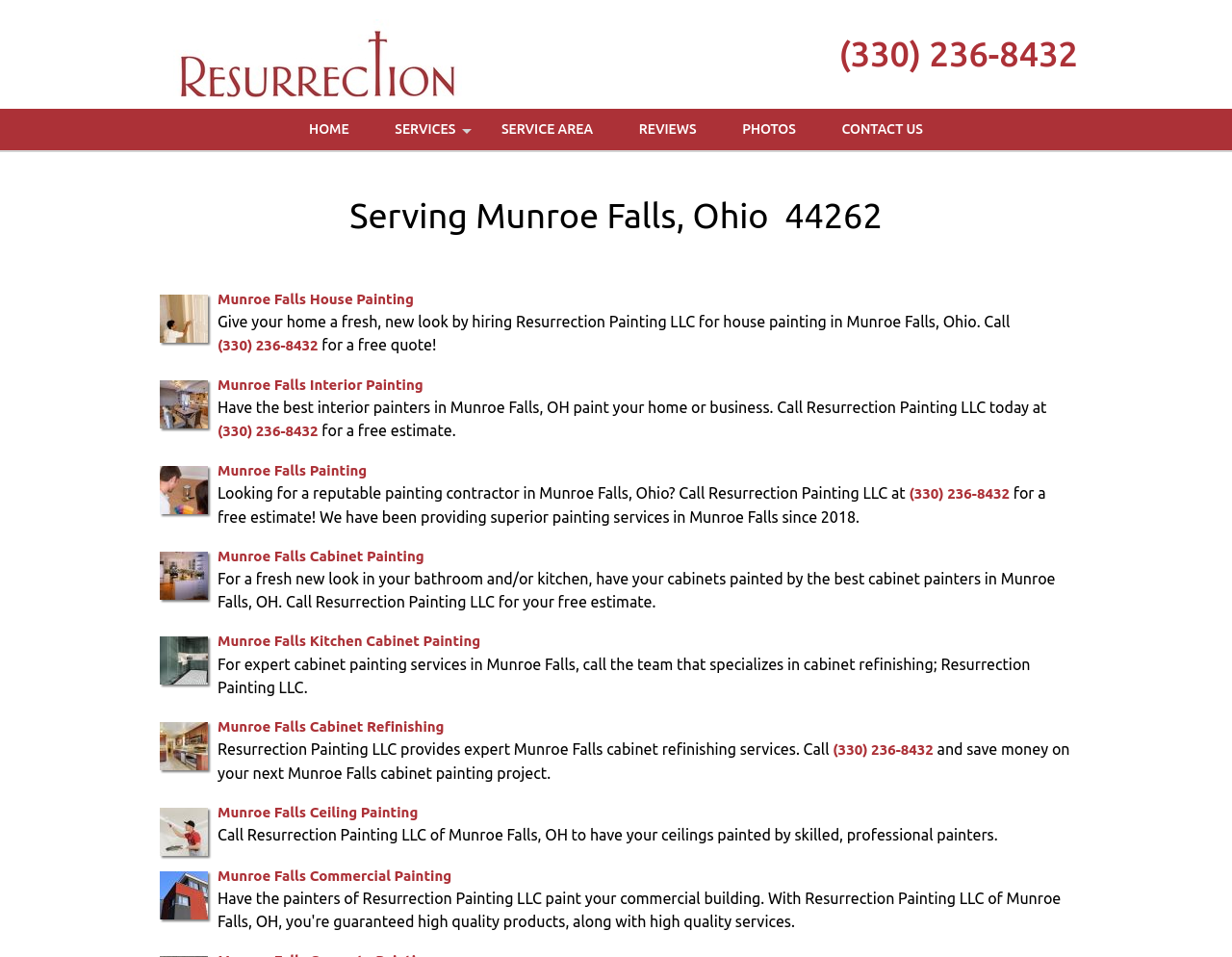Please identify the bounding box coordinates of the element's region that needs to be clicked to fulfill the following instruction: "Click on the HOME link". The bounding box coordinates should consist of four float numbers between 0 and 1, i.e., [left, top, right, bottom].

[0.234, 0.114, 0.301, 0.157]